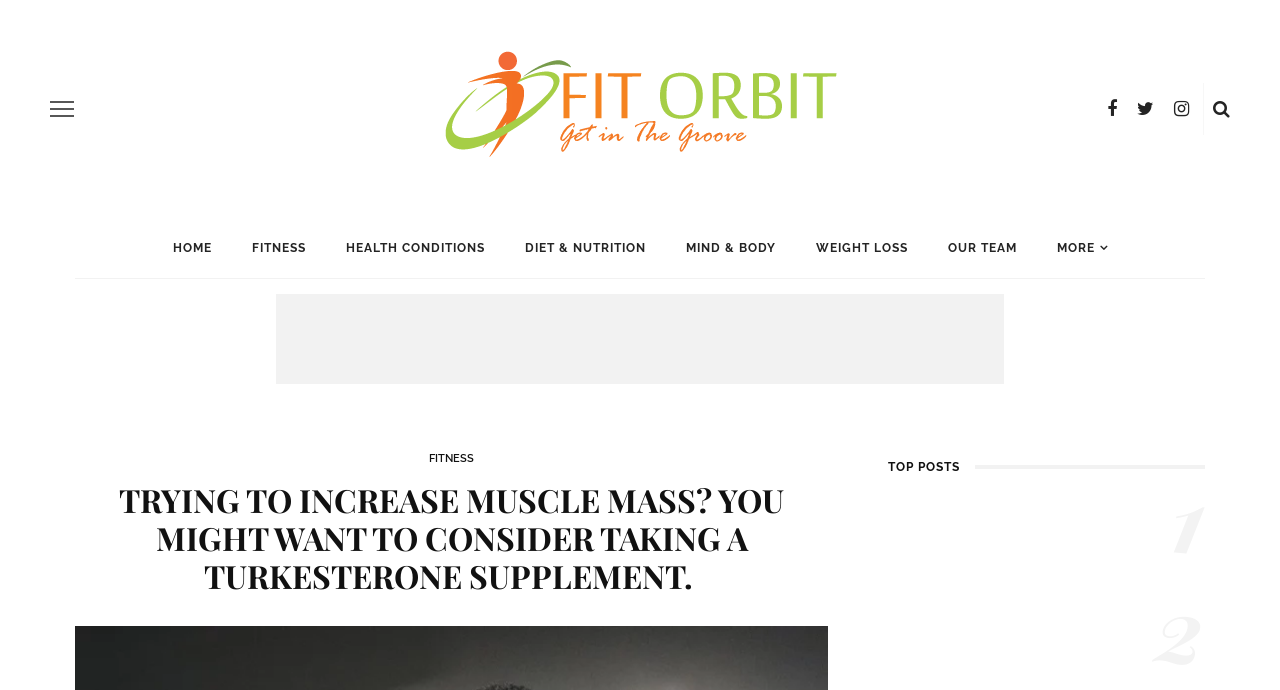Given the element description Our Team, predict the bounding box coordinates for the UI element in the webpage screenshot. The format should be (top-left x, top-left y, bottom-right x, bottom-right y), and the values should be between 0 and 1.

[0.725, 0.316, 0.81, 0.403]